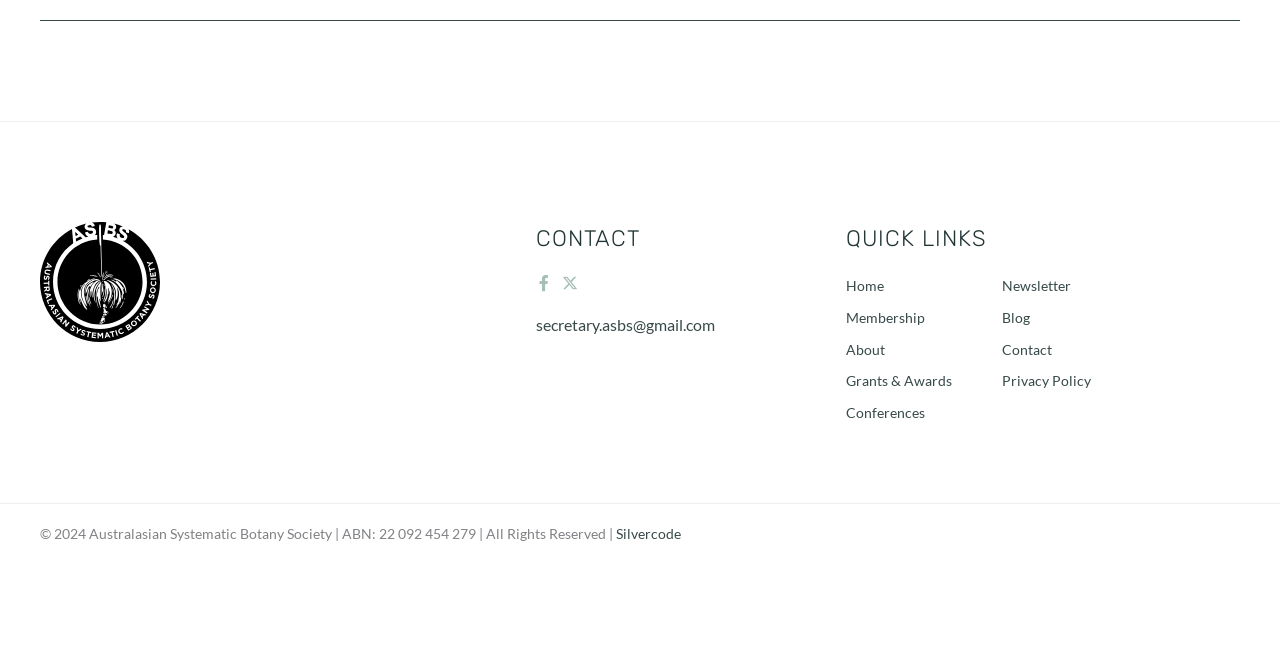How many social media links are present in the 'CONTACT' section?
Based on the screenshot, provide your answer in one word or phrase.

2